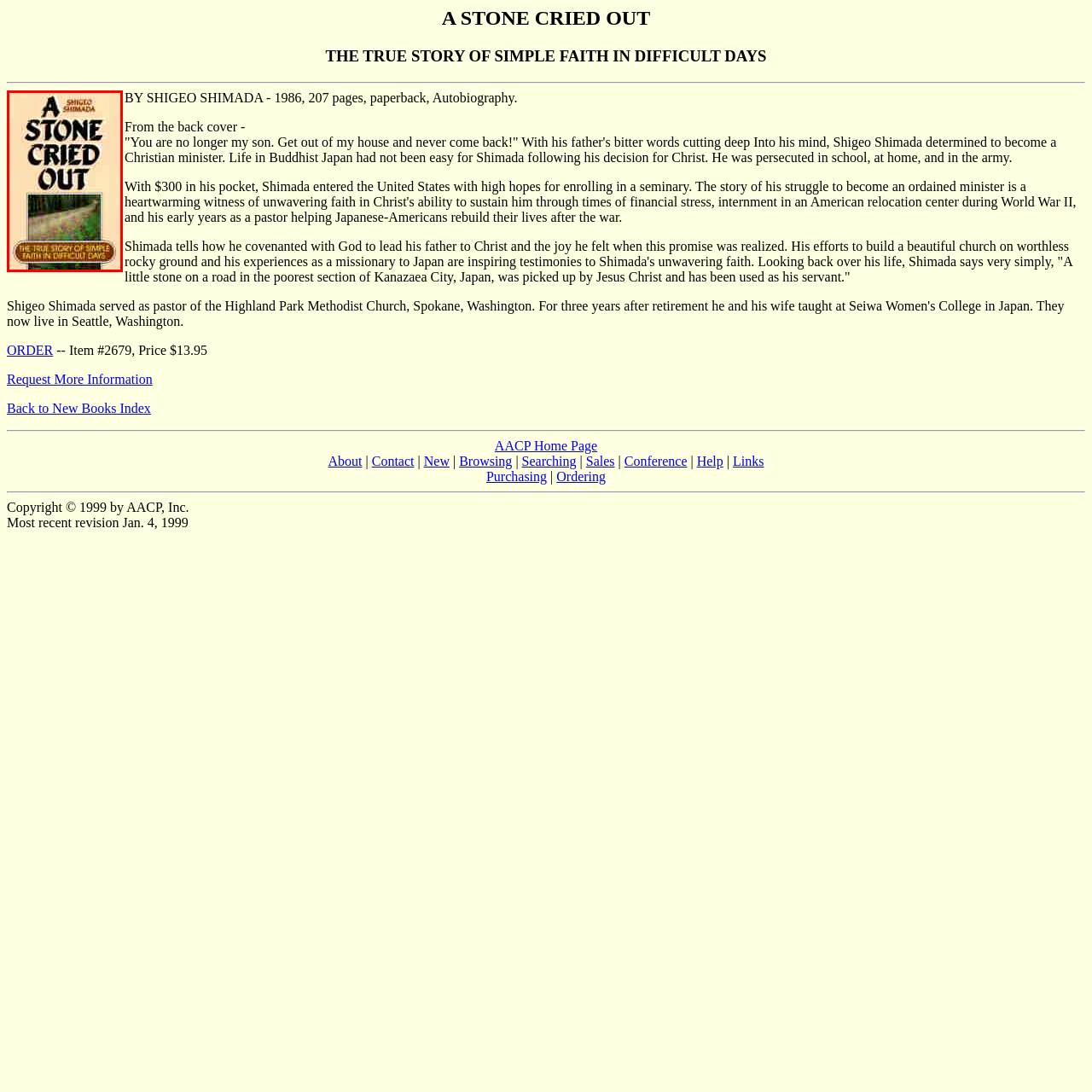Deliver a detailed explanation of the elements found in the red-marked area of the image.

The image features the cover of the book titled "A Stone Cried Out" by Shigeo Shimada. This autobiography explores the author's journey of faith during challenging times, highlighted by the subtitle: "The True Story of Simple Faith in Difficult Days." The cover design prominently displays the title in bold, stylized text, set against a warm beige background, with a serene photograph of a stone pathway surrounded by greenery at the bottom. The book conveys themes of perseverance, faith, and transformation, reflecting Shimada's experiences and struggles as he navigates his spiritual path in a predominantly Buddhist society.